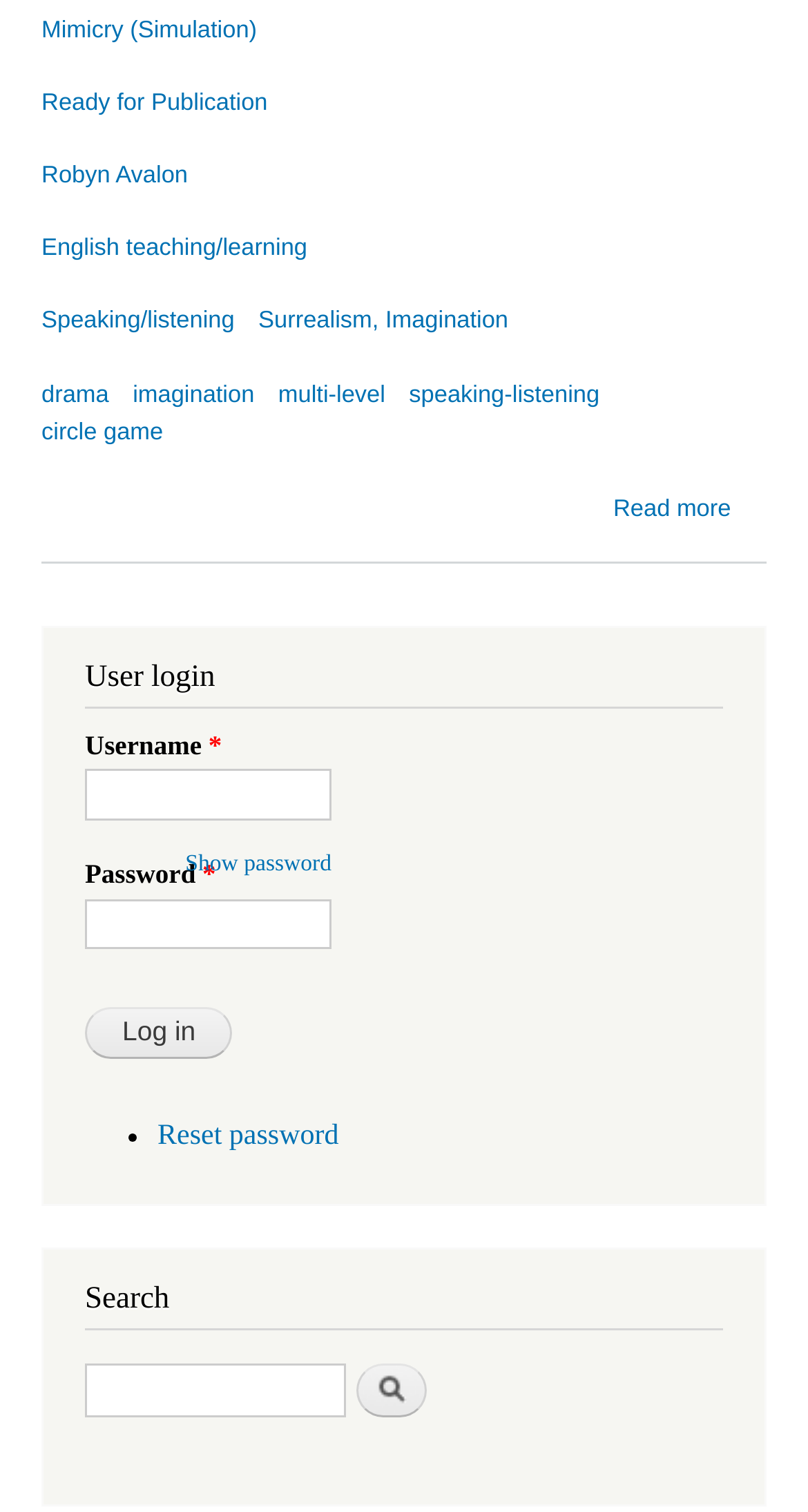Reply to the question with a brief word or phrase: What is the first link on the webpage?

Mimicry (Simulation)